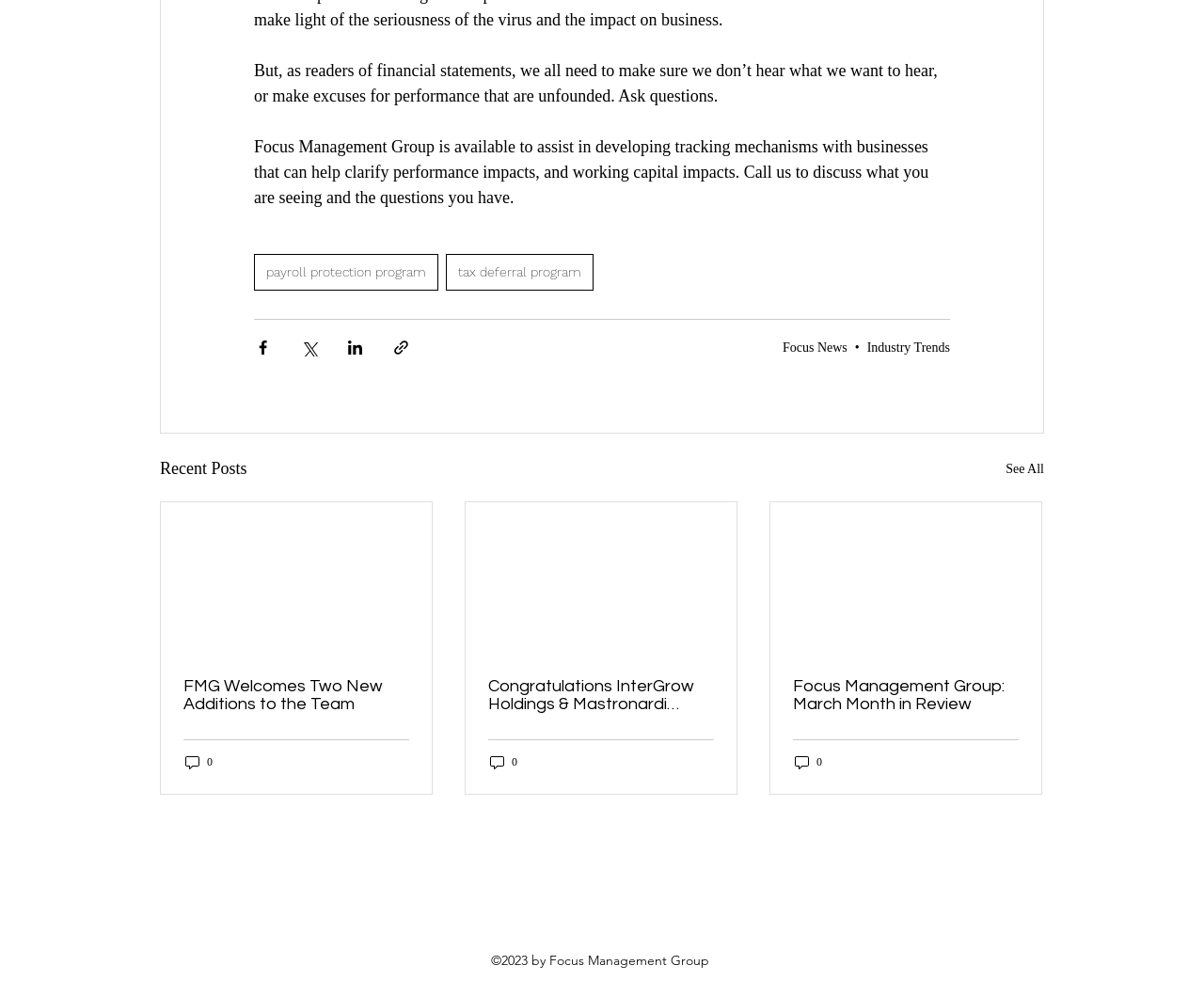What is the name of the company?
Please provide a single word or phrase as your answer based on the screenshot.

Focus Management Group